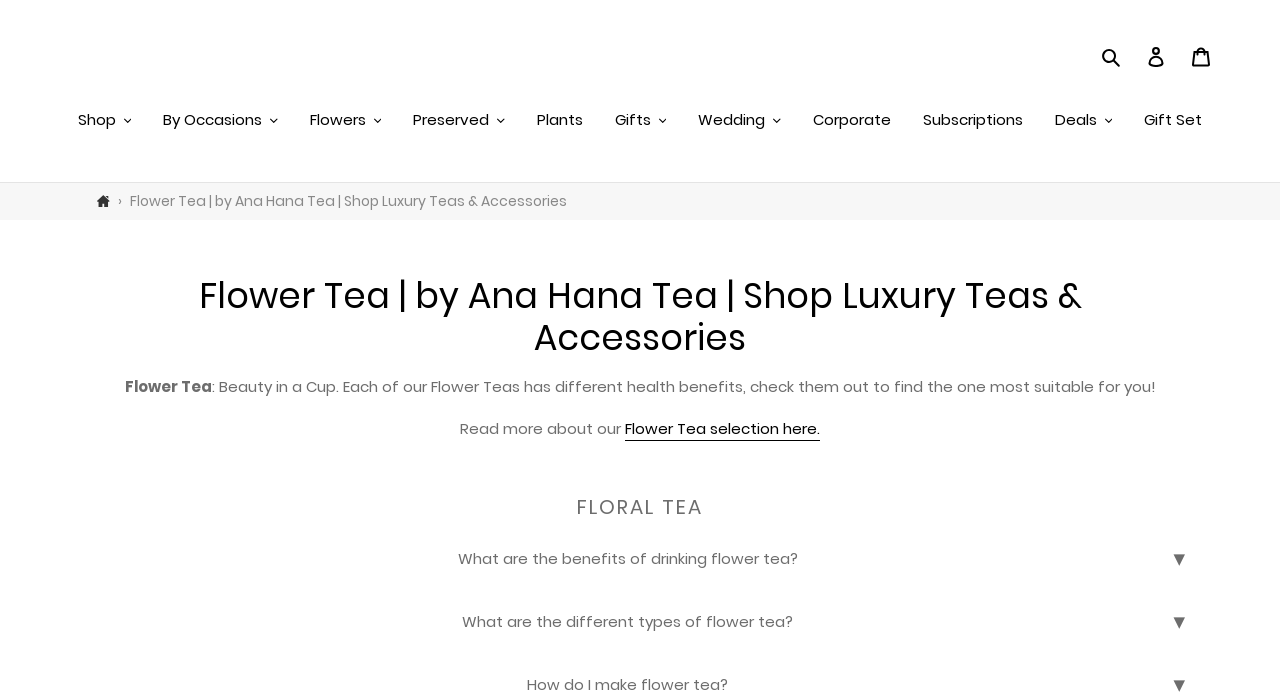Please identify the primary heading on the webpage and return its text.

Collection:
Flower Tea | by Ana Hana Tea | Shop Luxury Teas & Accessories